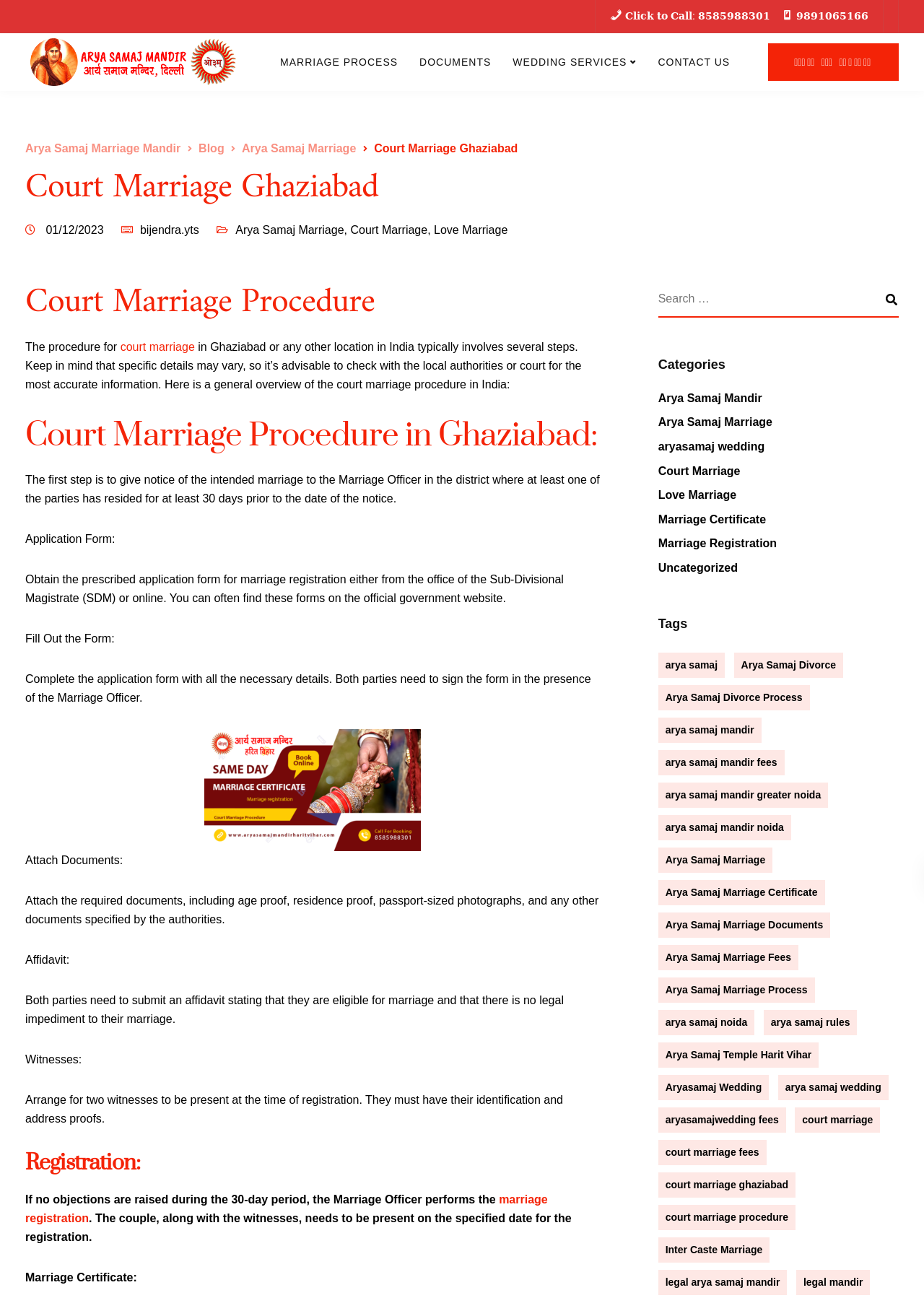Give a complete and precise description of the webpage's appearance.

This webpage is about Court Marriage Ghaziabad and Marriage Registration Ghaziabad. At the top, there are two phone numbers, "𝐂𝐥𝐢𝐜𝐤 𝐭𝐨 𝐂𝐚𝐥𝐥: 𝟖𝟓𝟖𝟓𝟗𝟖𝟖𝟑𝟎𝟏" and "𝟗𝟖𝟗𝟏𝟎𝟔𝟓𝟏𝟔𝟔", which are likely contact numbers for court marriage services. 

Below these phone numbers, there are several links, including "Arya Samaj Marriage Mandir", "MARRIAGE PROCESS", "DOCUMENTS", "WEDDING SERVICES", and "CONTACT US". These links are likely related to the services offered by the webpage.

On the left side of the webpage, there is a heading "Court Marriage Ghaziabad" followed by a brief description of the court marriage procedure in Ghaziabad. The description explains that the procedure involves several steps, including giving notice of the intended marriage, filling out an application form, attaching required documents, and submitting an affidavit. 

Below this description, there are several headings, including "Court Marriage Procedure", "Registration", and "Marriage Certificate". Each heading is followed by a detailed explanation of the corresponding step in the court marriage procedure.

On the right side of the webpage, there are several links to categories, including "Arya Samaj Mandir", "Arya Samaj Marriage", "Court Marriage", and "Love Marriage". There are also links to tags, including "arya samaj", "Arya Samaj Divorce", "Arya Samaj Marriage Certificate", and "court marriage". These links likely lead to related articles or services on the webpage.

At the bottom of the webpage, there is a search bar and a button with a magnifying glass icon.